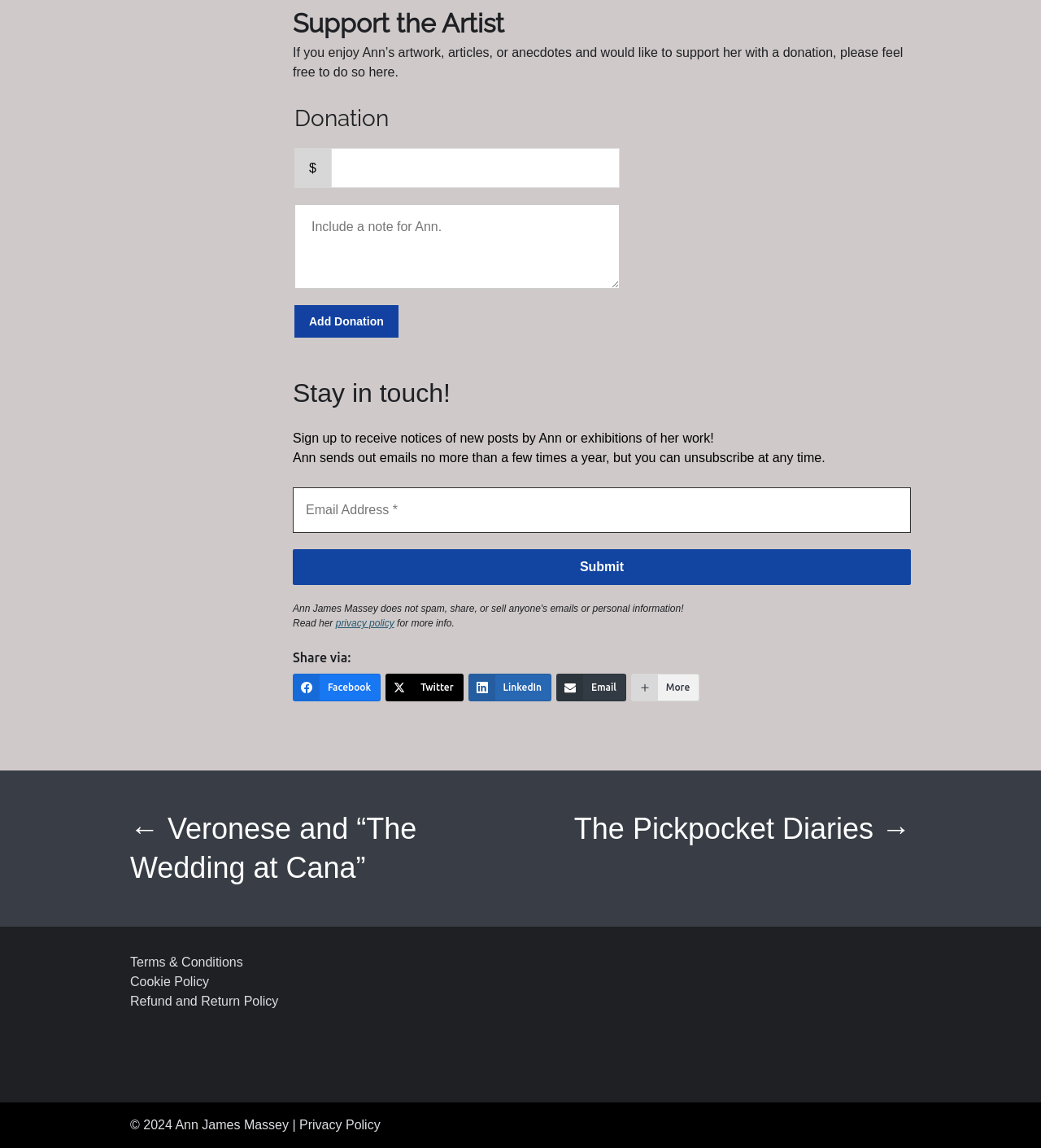Please provide a one-word or short phrase answer to the question:
What is the author's name?

Ann James Massey